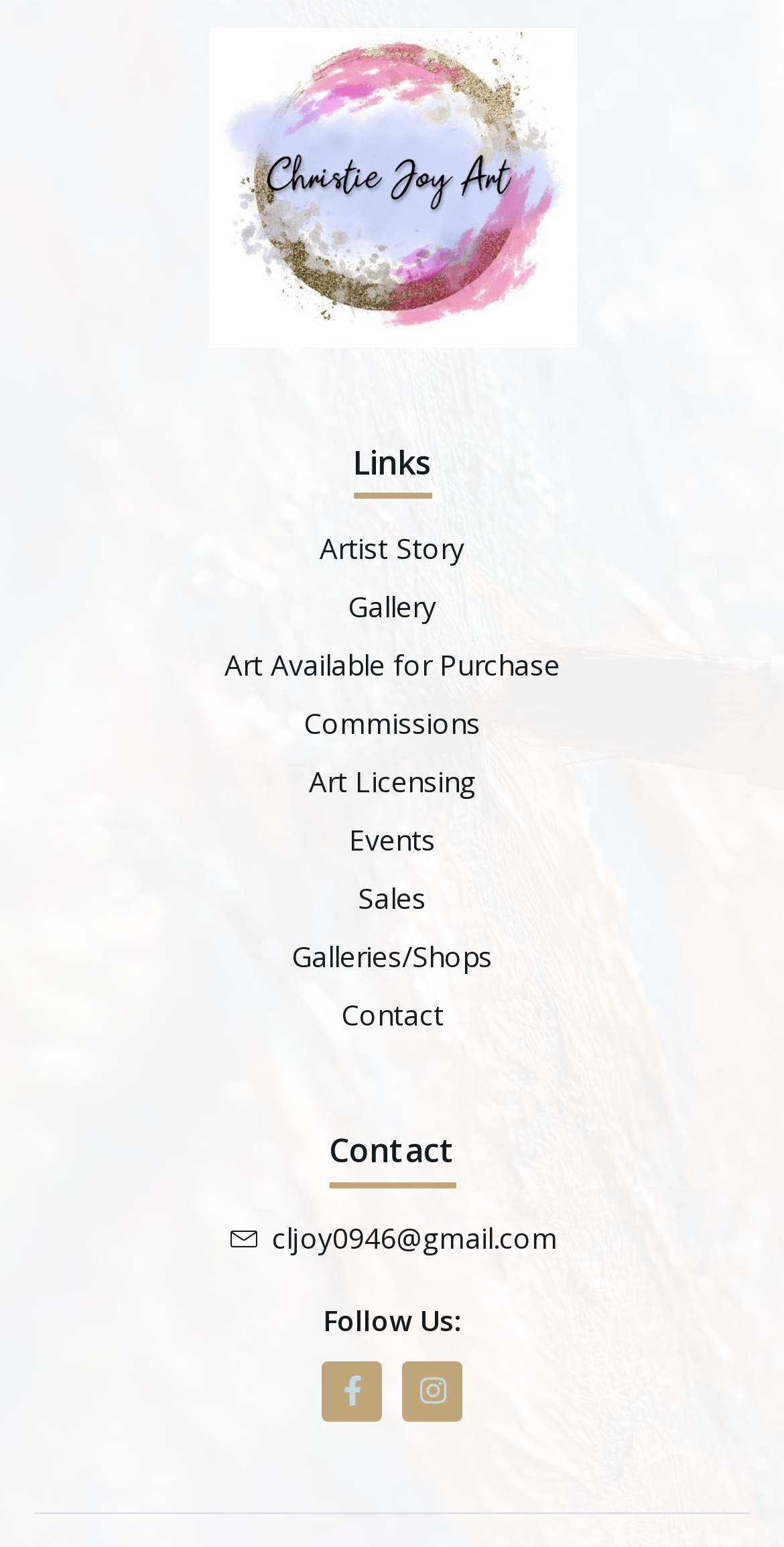Use a single word or phrase to respond to the question:
What is the last link on the webpage?

Contact